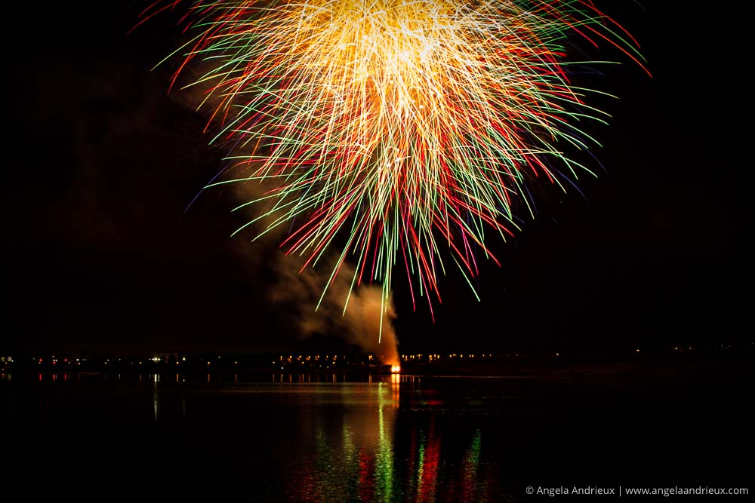Provide a brief response to the question using a single word or phrase: 
What is the photographer's name?

Angela Andrieux